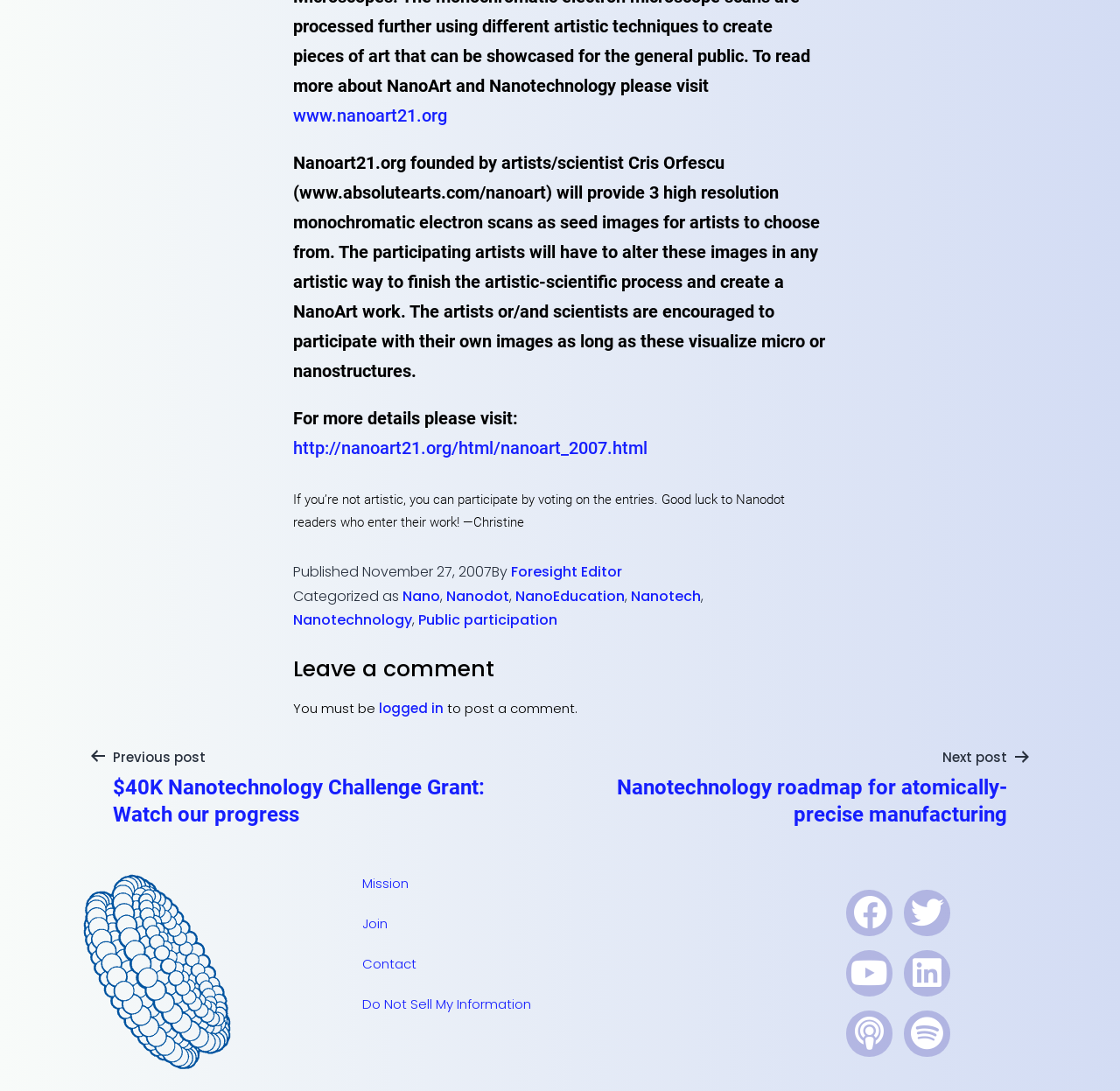Show the bounding box coordinates for the HTML element described as: "Do Not Sell My Information".

[0.307, 0.902, 0.489, 0.939]